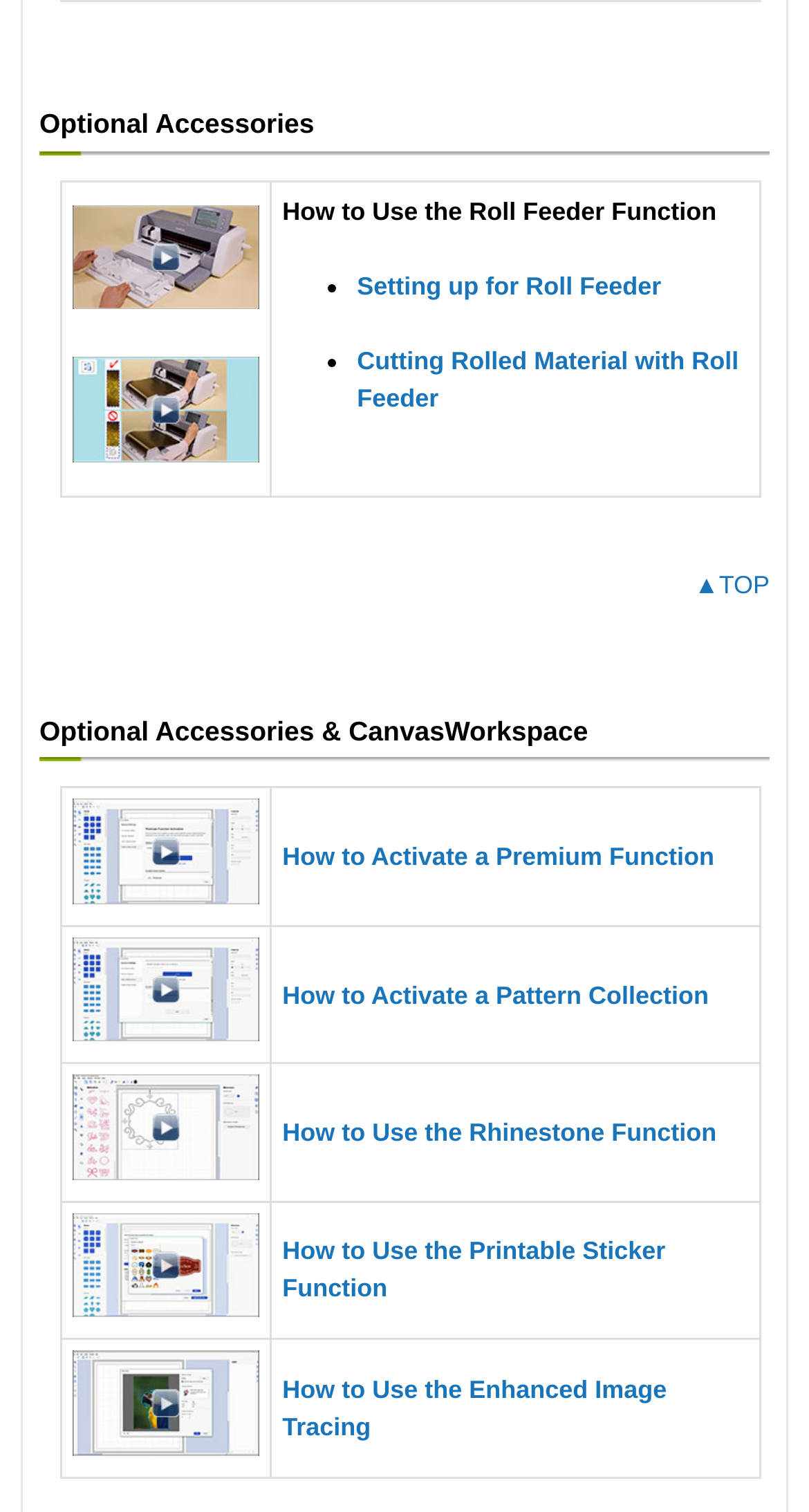Please find the bounding box for the UI element described by: "alt="image" title="image"".

[0.09, 0.947, 0.321, 0.966]